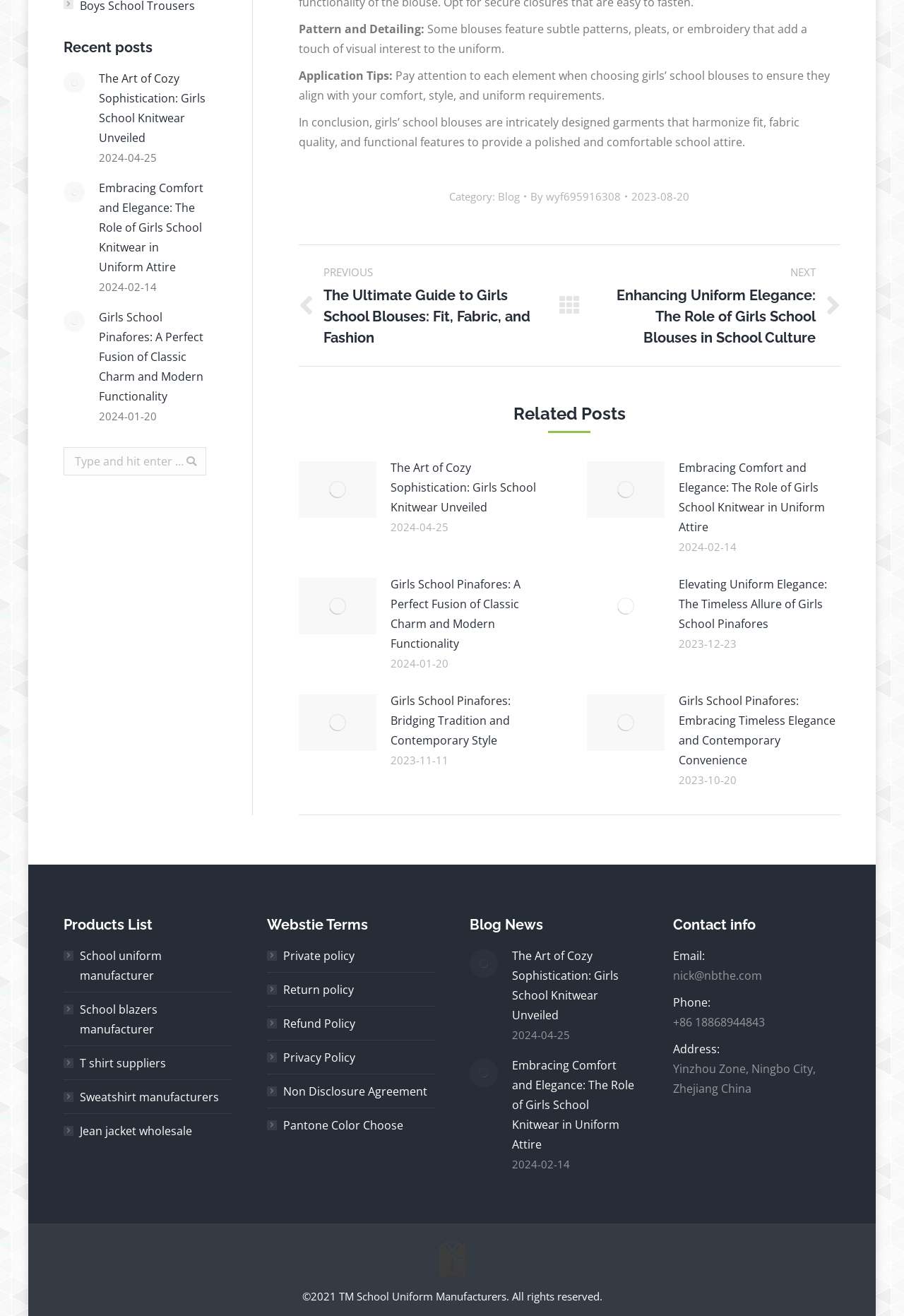What is the purpose of the search box?
Provide a thorough and detailed answer to the question.

The search box is located on the top left side of the webpage, and it allows users to search for specific content on the website by typing keywords and clicking the 'Go!' button.